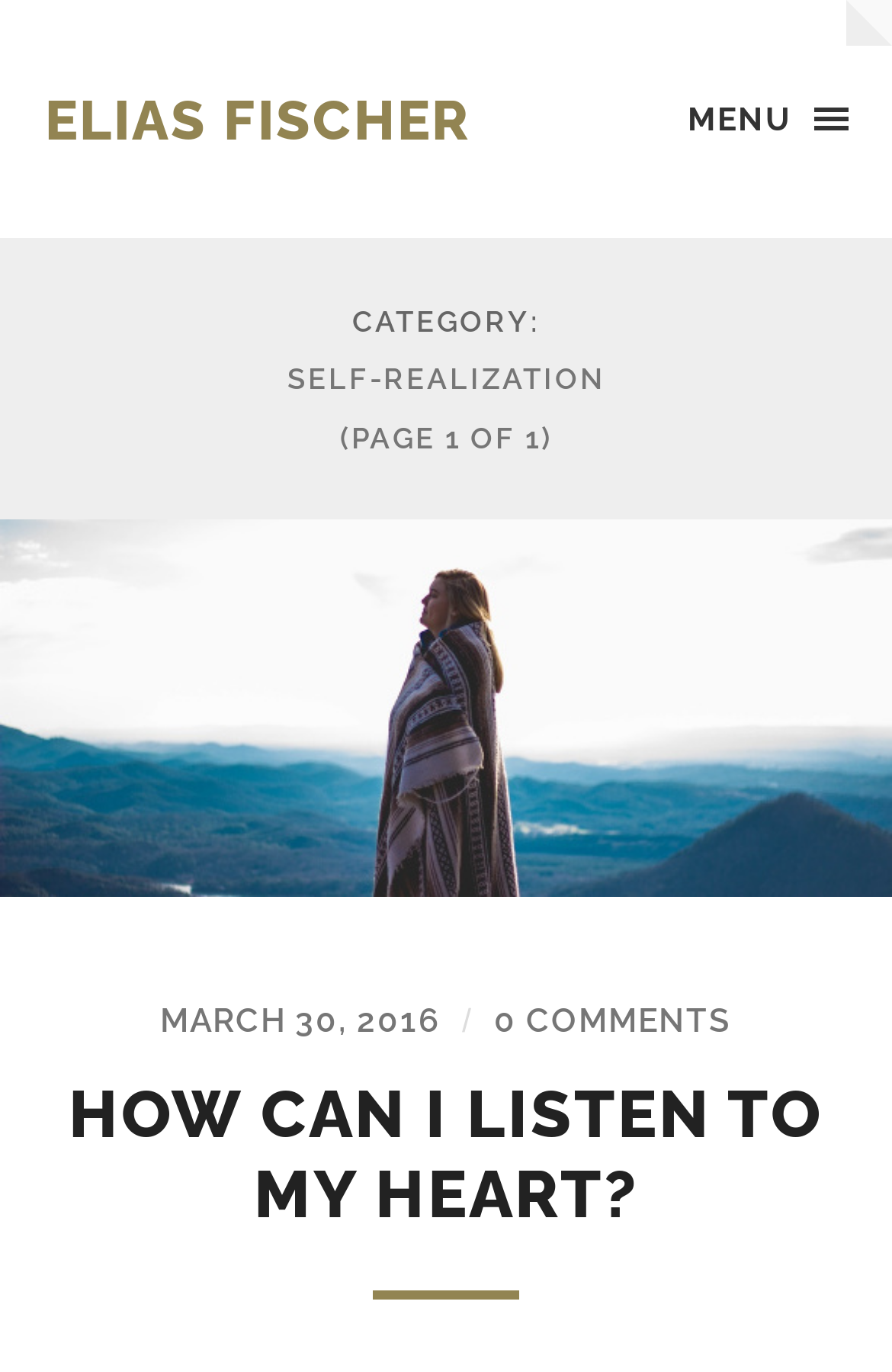What is the text of the webpage's headline?

CATEGORY:
SELF-REALIZATION
(PAGE 1 OF 1)